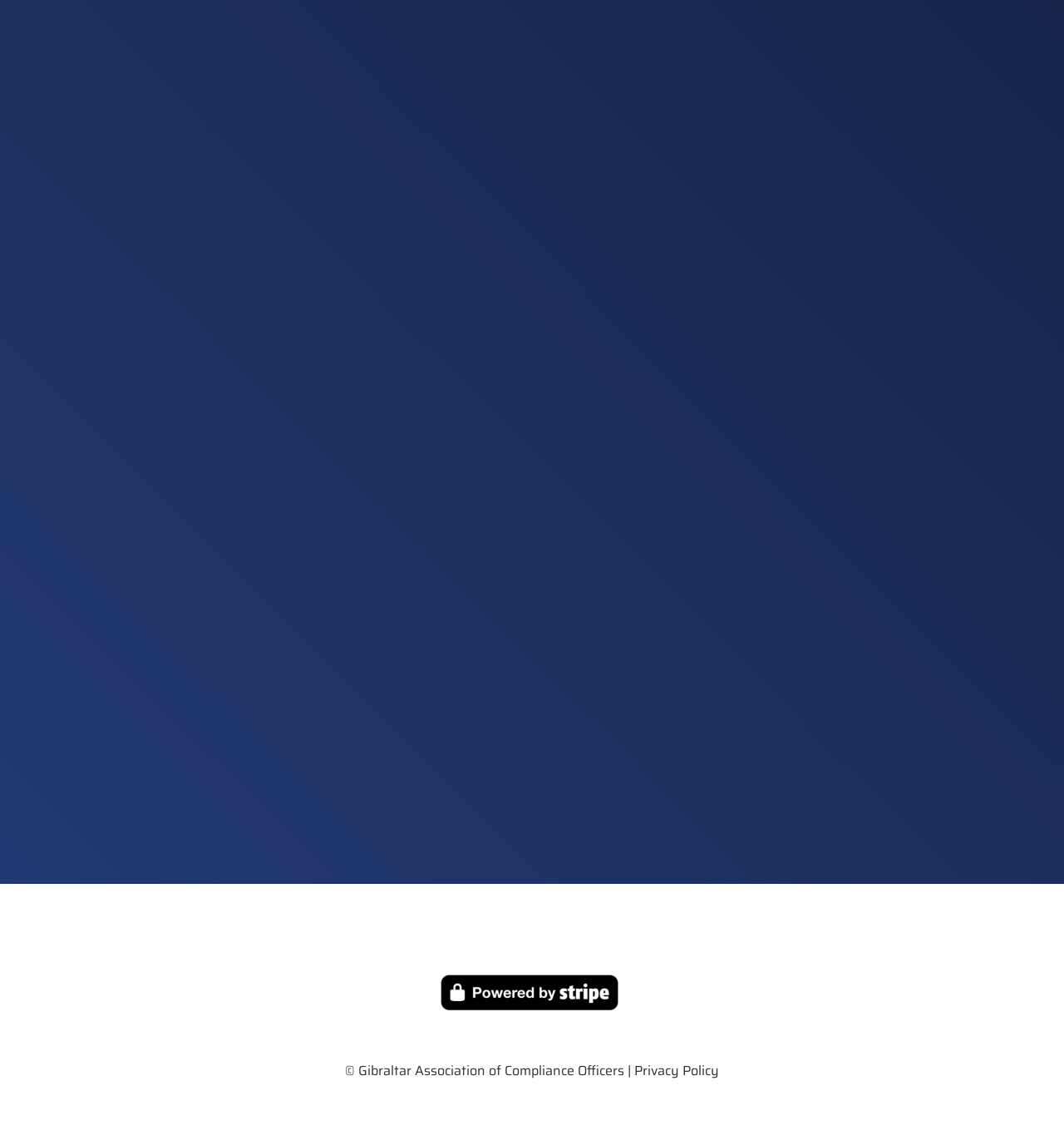Using the provided element description: "Feedback Form", determine the bounding box coordinates of the corresponding UI element in the screenshot.

[0.547, 0.185, 0.634, 0.203]